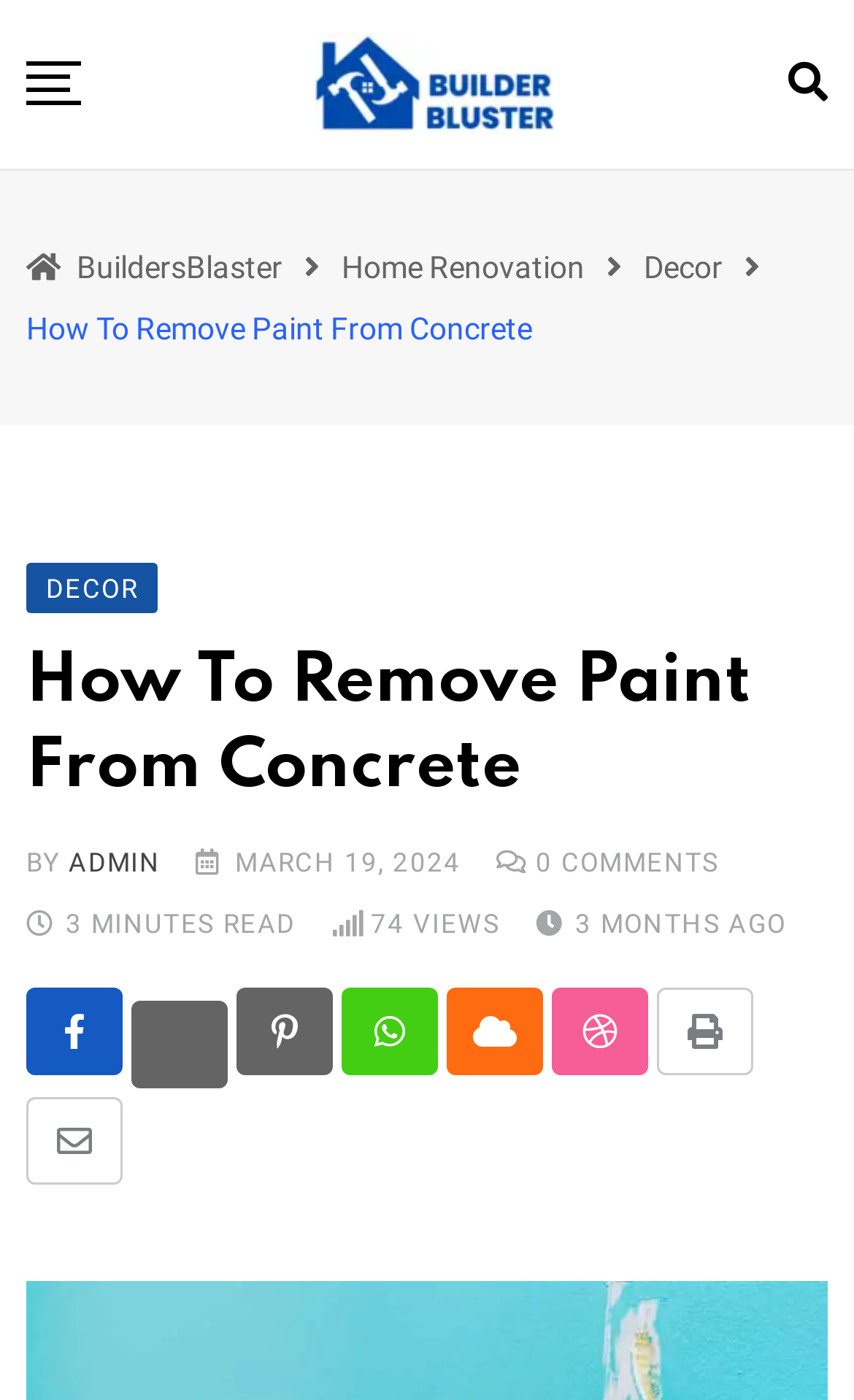Please identify the bounding box coordinates for the region that you need to click to follow this instruction: "Visit the Engineering page".

[0.0, 0.178, 1.0, 0.234]